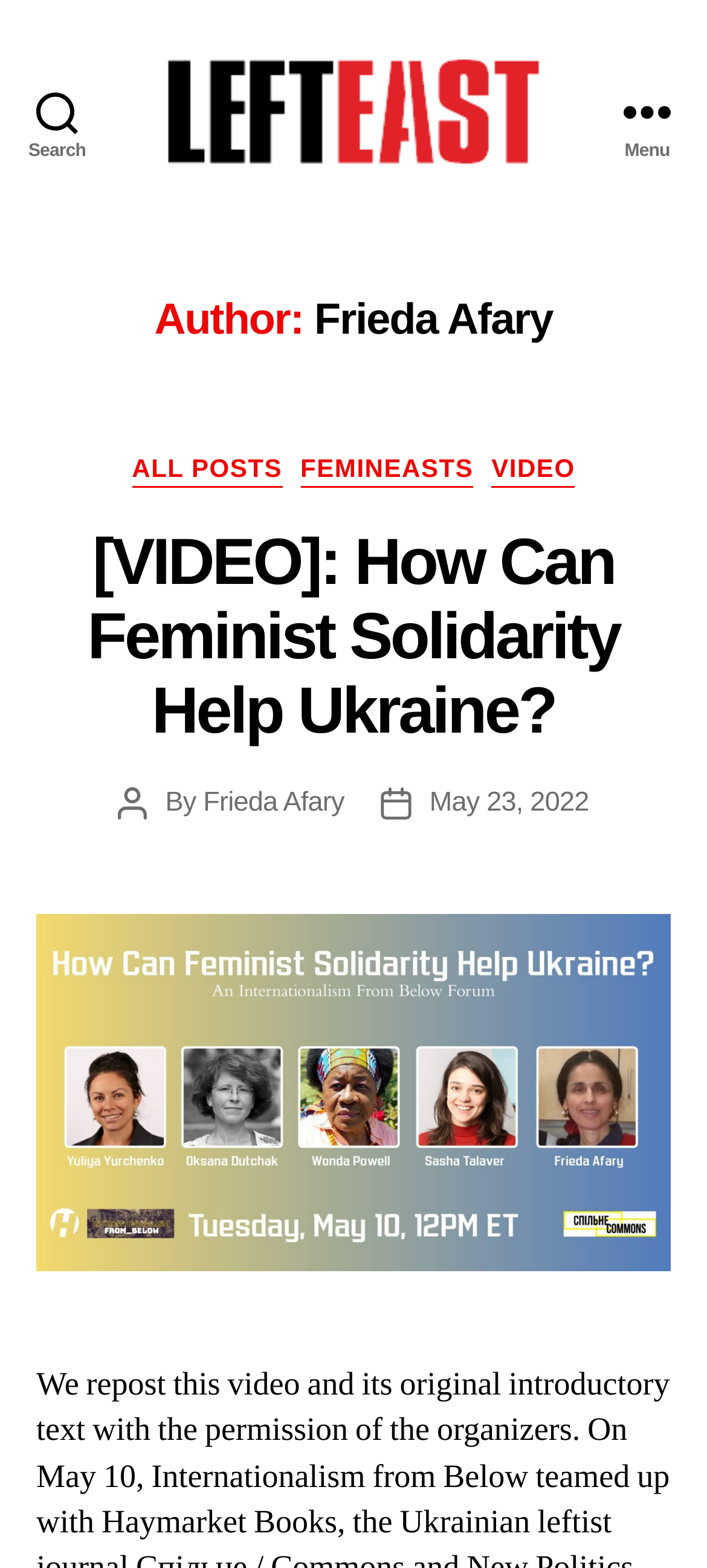Determine the bounding box coordinates for the area that needs to be clicked to fulfill this task: "Search for something". The coordinates must be given as four float numbers between 0 and 1, i.e., [left, top, right, bottom].

[0.0, 0.0, 0.162, 0.142]